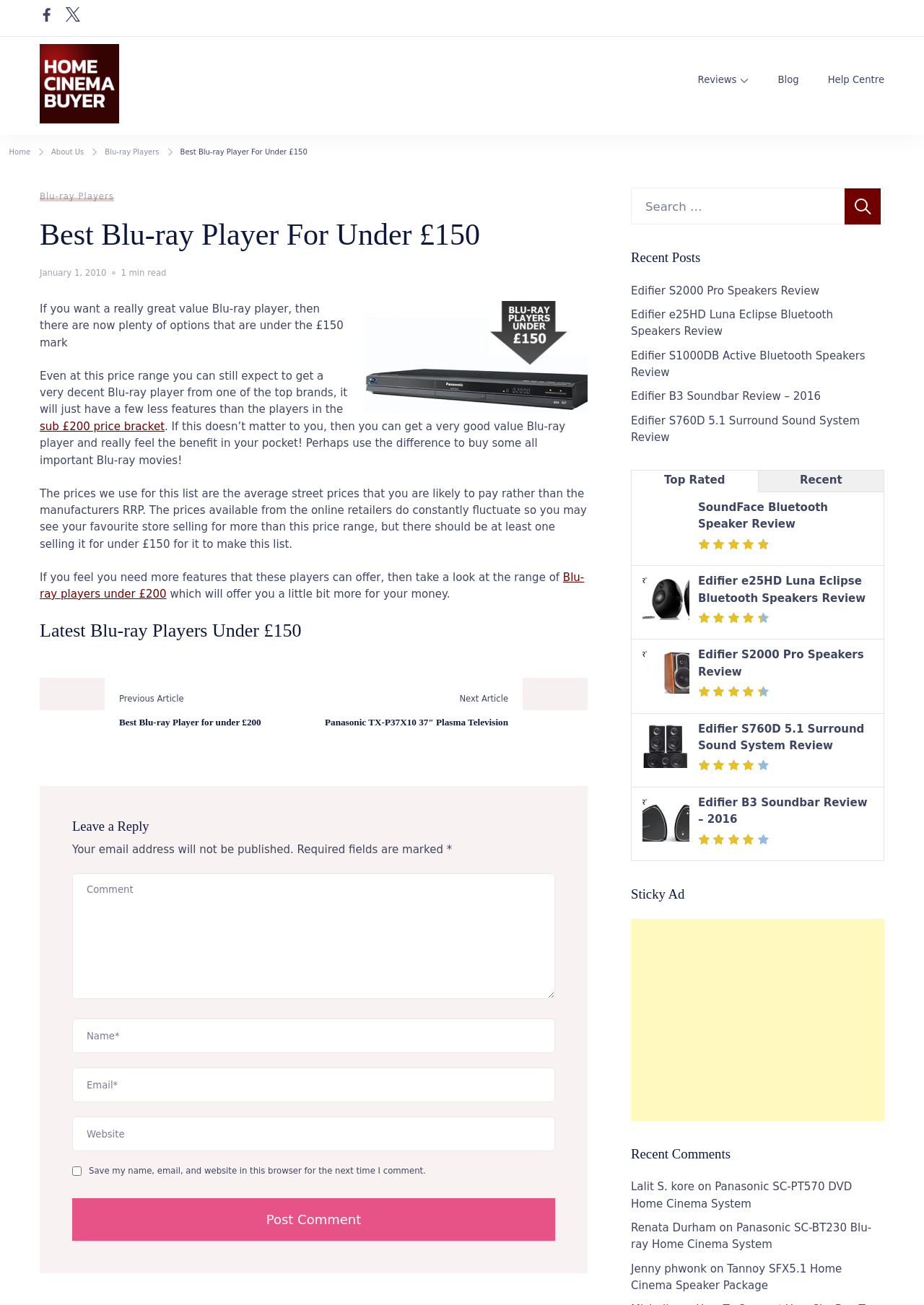Construct a comprehensive caption that outlines the webpage's structure and content.

This webpage is about reviewing Blu-ray players under £150. At the top, there are social media links, including Facebook and Twitter, accompanied by their respective icons. Below them, there is a navigation menu with links to "Home Cinema Buyer", "Reviews", "Blog", and "Help Centre". 

The main content of the page is an article titled "Best Blu-ray Player For Under £150". The article has a brief introduction, followed by a section discussing the benefits of buying a Blu-ray player at this price range. There are also links to other related articles, such as "Blu-ray players under £200". 

On the right side of the page, there is a search bar with a button to search for specific content. Below the search bar, there is a section titled "Recent Posts" that lists several links to other articles, including reviews of Edifier speakers and soundbars. 

At the bottom of the page, there is a section for leaving a comment, with fields for name, email, and website, as well as a checkbox to save the user's information for future comments. There is also a "Post Comment" button.